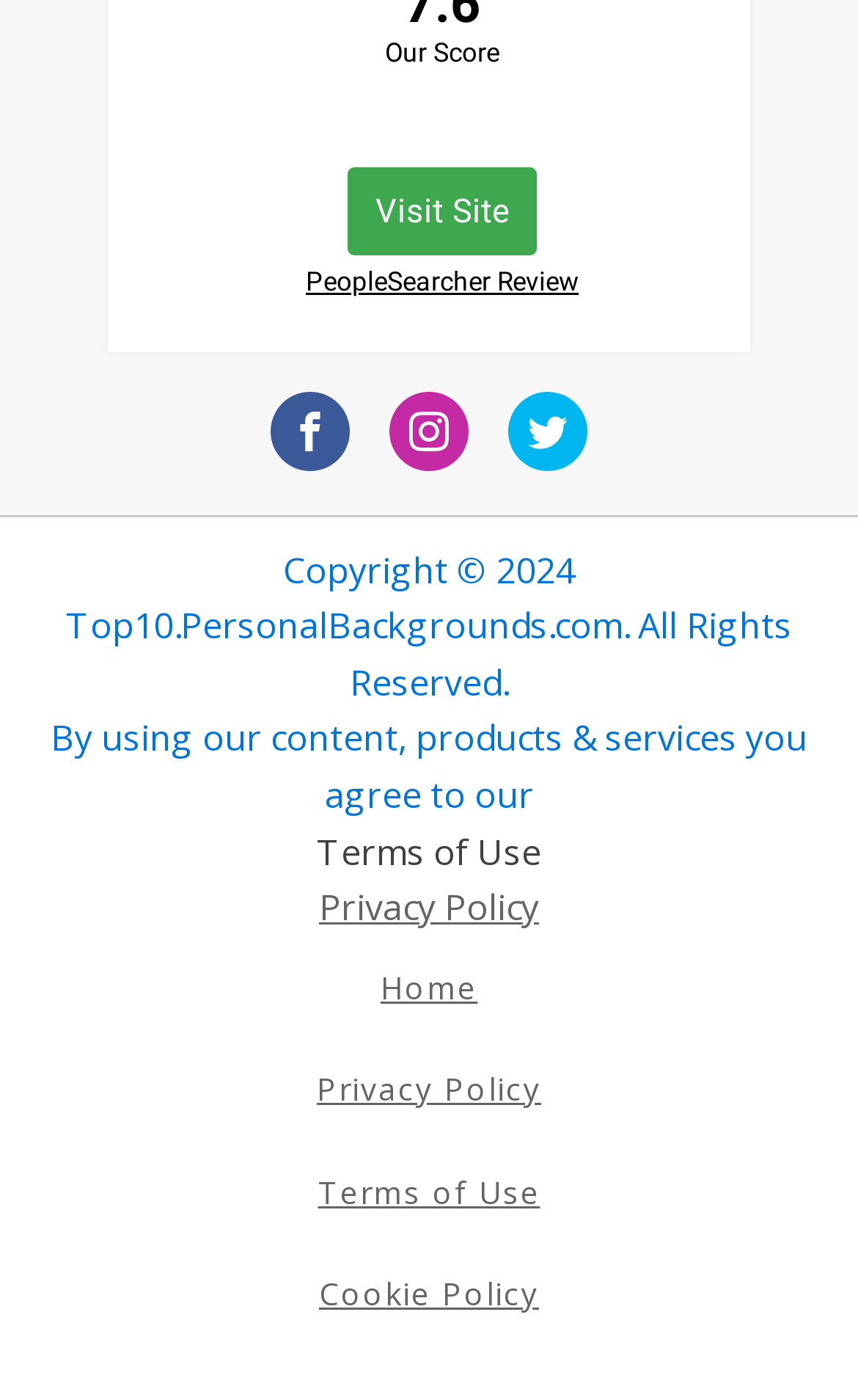Identify the bounding box coordinates of the section to be clicked to complete the task described by the following instruction: "Go to the home page". The coordinates should be four float numbers between 0 and 1, formatted as [left, top, right, bottom].

[0.382, 0.669, 0.618, 0.742]